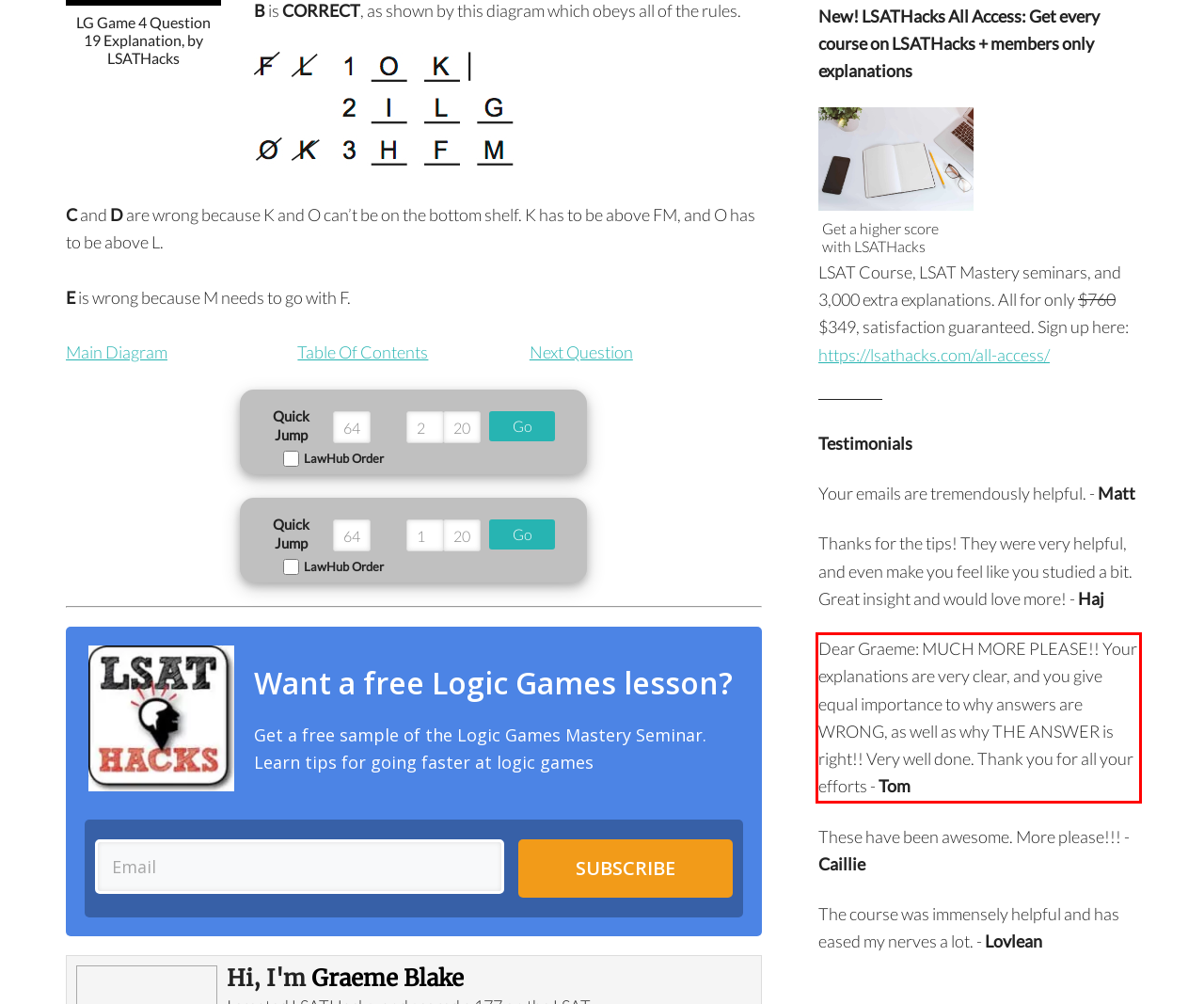Within the provided webpage screenshot, find the red rectangle bounding box and perform OCR to obtain the text content.

Dear Graeme: MUCH MORE PLEASE!! Your explanations are very clear, and you give equal importance to why answers are WRONG, as well as why THE ANSWER is right!! Very well done. Thank you for all your efforts - Tom